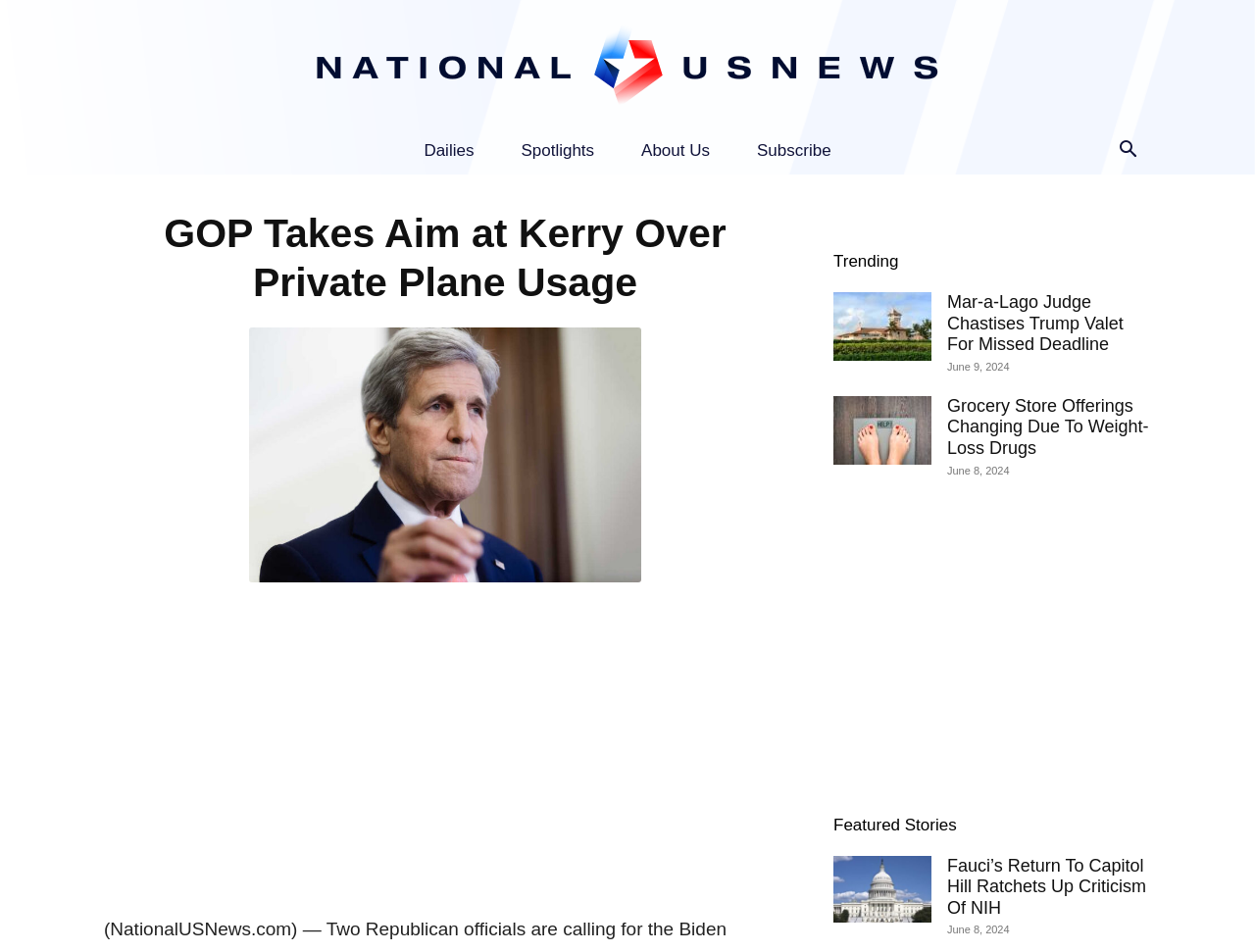Pinpoint the bounding box coordinates of the element to be clicked to execute the instruction: "Check out Grocery Store Offerings Changing Due To Weight-Loss Drugs".

[0.664, 0.416, 0.742, 0.488]